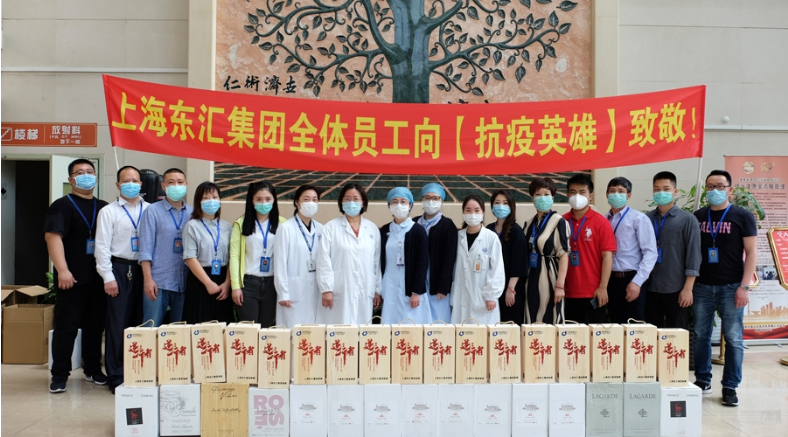Respond to the question below with a single word or phrase:
What is written on the large red banner?

Dowell Group extends its respect to the heroes of the epidemic!